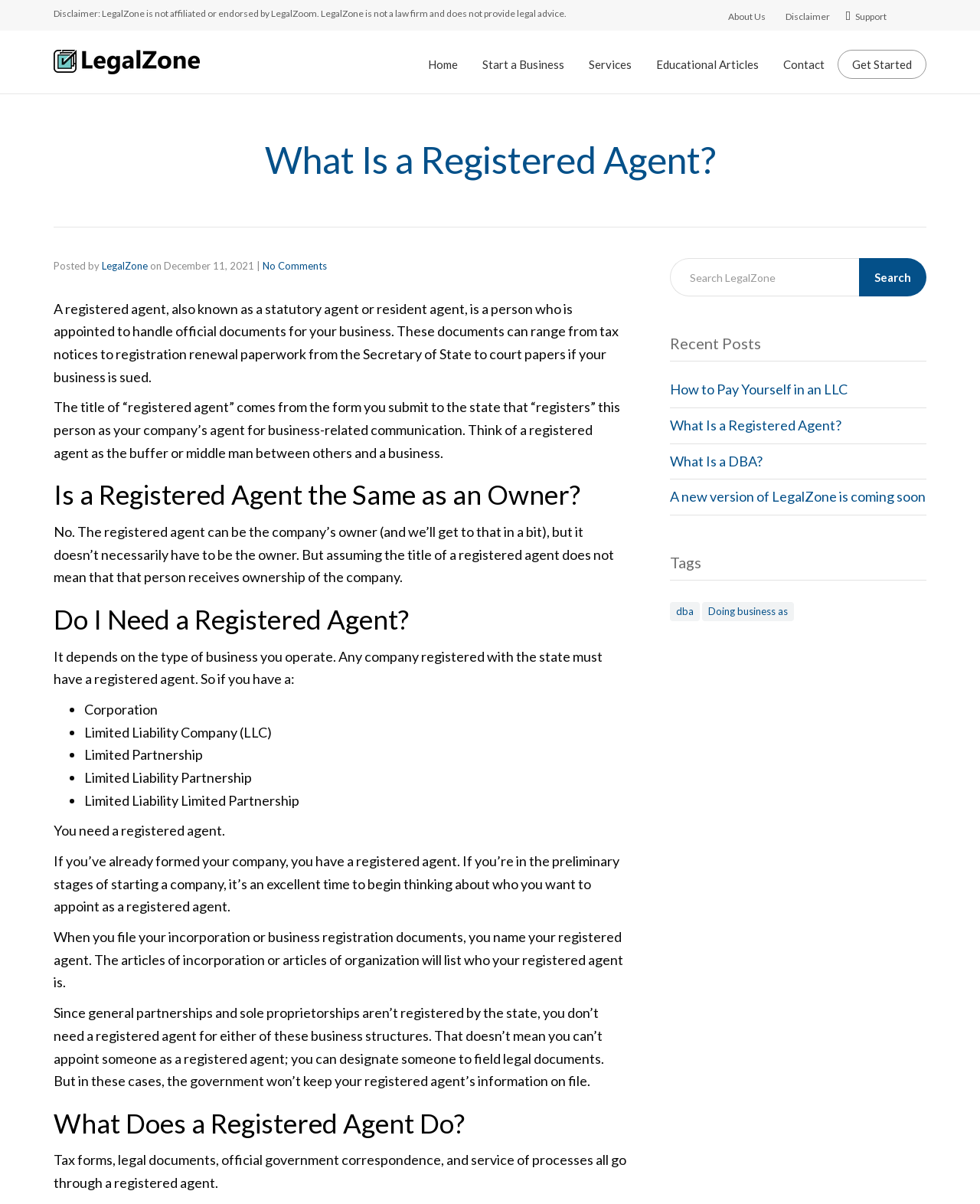Determine the bounding box coordinates of the region that needs to be clicked to achieve the task: "Click the 'Book A Stand' button".

None